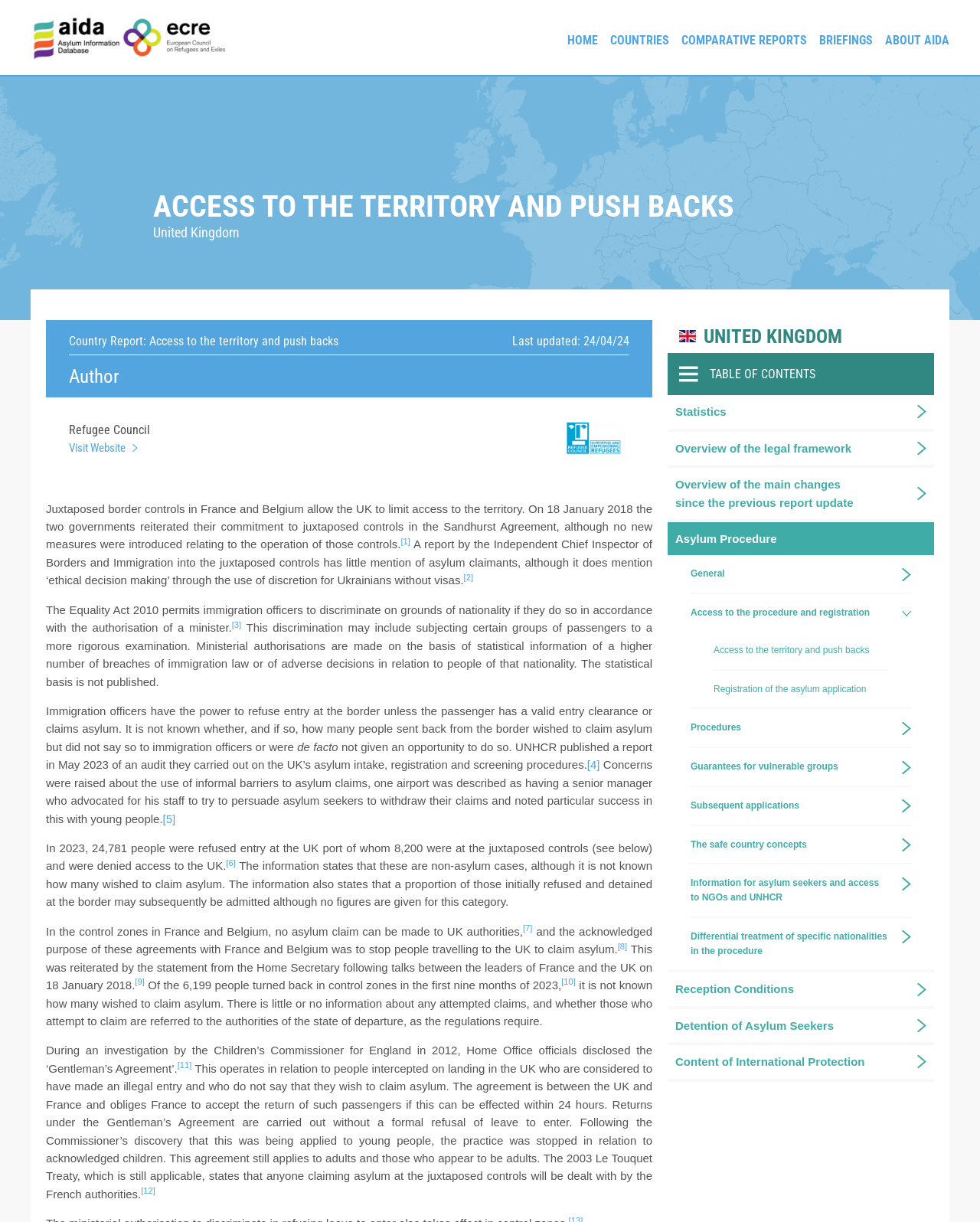Answer the question in one word or a short phrase:
What is the topic of the webpage?

Access to the territory and push backs